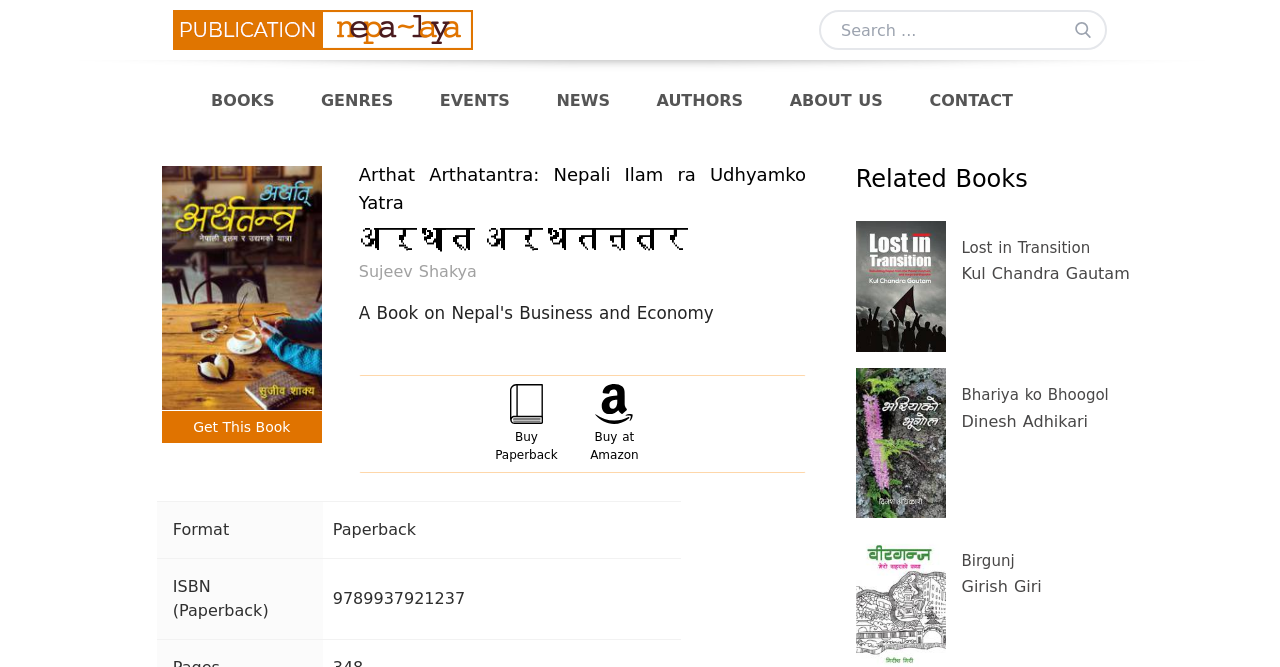Kindly provide the bounding box coordinates of the section you need to click on to fulfill the given instruction: "Go to authors page".

[0.5, 0.136, 0.598, 0.165]